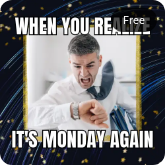Describe the scene in the image with detailed observations.

This image features a humorous meme titled "When You Realize It's Monday Again." It depicts a man in a business attire, looking frustrated and anxious as he checks the time on his watch. The backdrop is adorned with sparkling elements, giving it a lively and eye-catching appearance. Bold white text overlays the image, emphasizing the relatable feeling of dread many experience upon realizing the start of a new work week. The label "Free" indicates that this meme template is available at no cost, making it an accessible option for those looking to share a light-hearted take on Monday blues. This meme can be easily customized using the Adobe Express meme generator, inviting creativity and personal touch to the design.